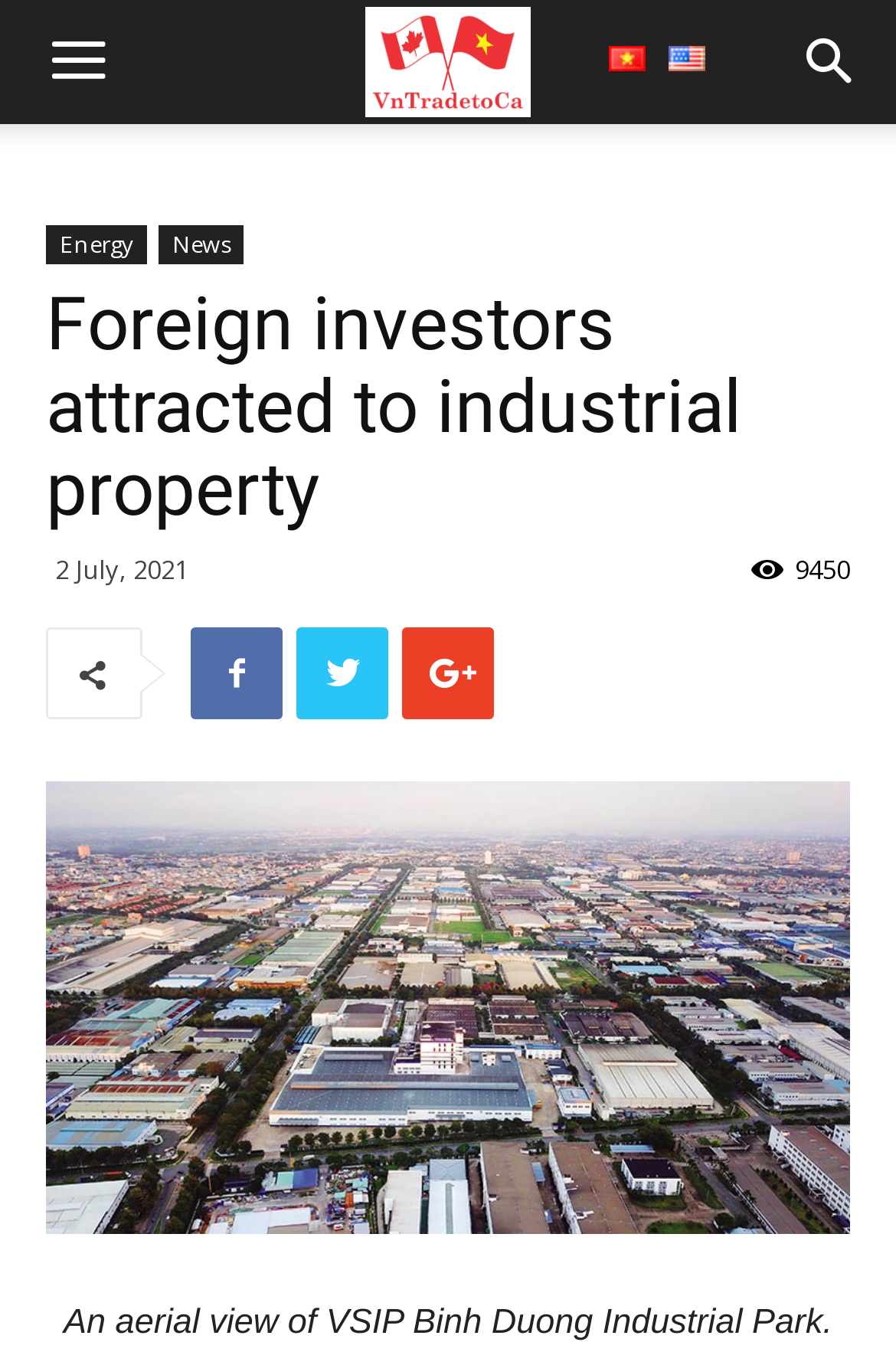Please predict the bounding box coordinates (top-left x, top-left y, bottom-right x, bottom-right y) for the UI element in the screenshot that fits the description: alt="English"

[0.746, 0.027, 0.787, 0.059]